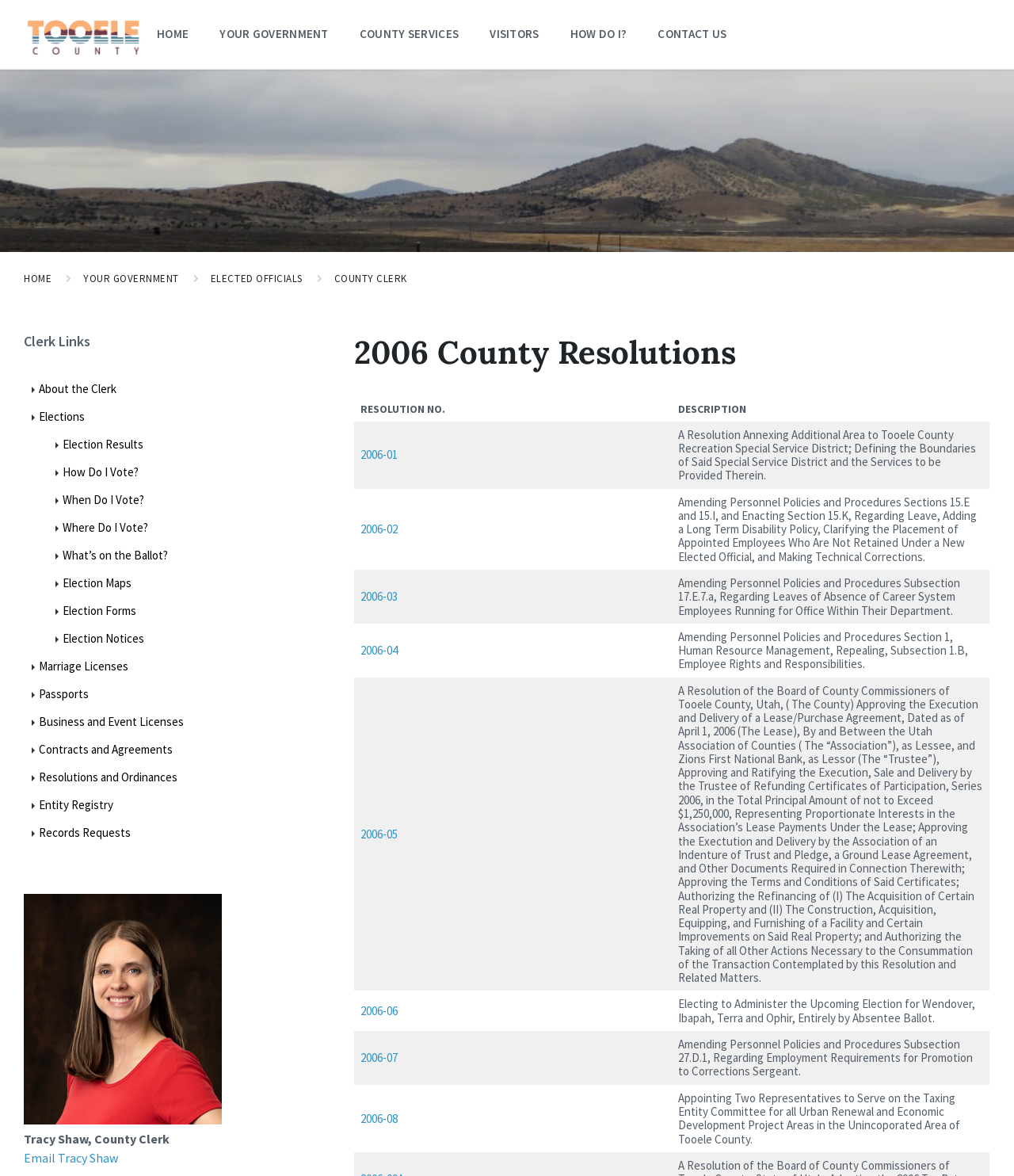Please identify the bounding box coordinates of where to click in order to follow the instruction: "go to the home page".

[0.142, 0.015, 0.199, 0.042]